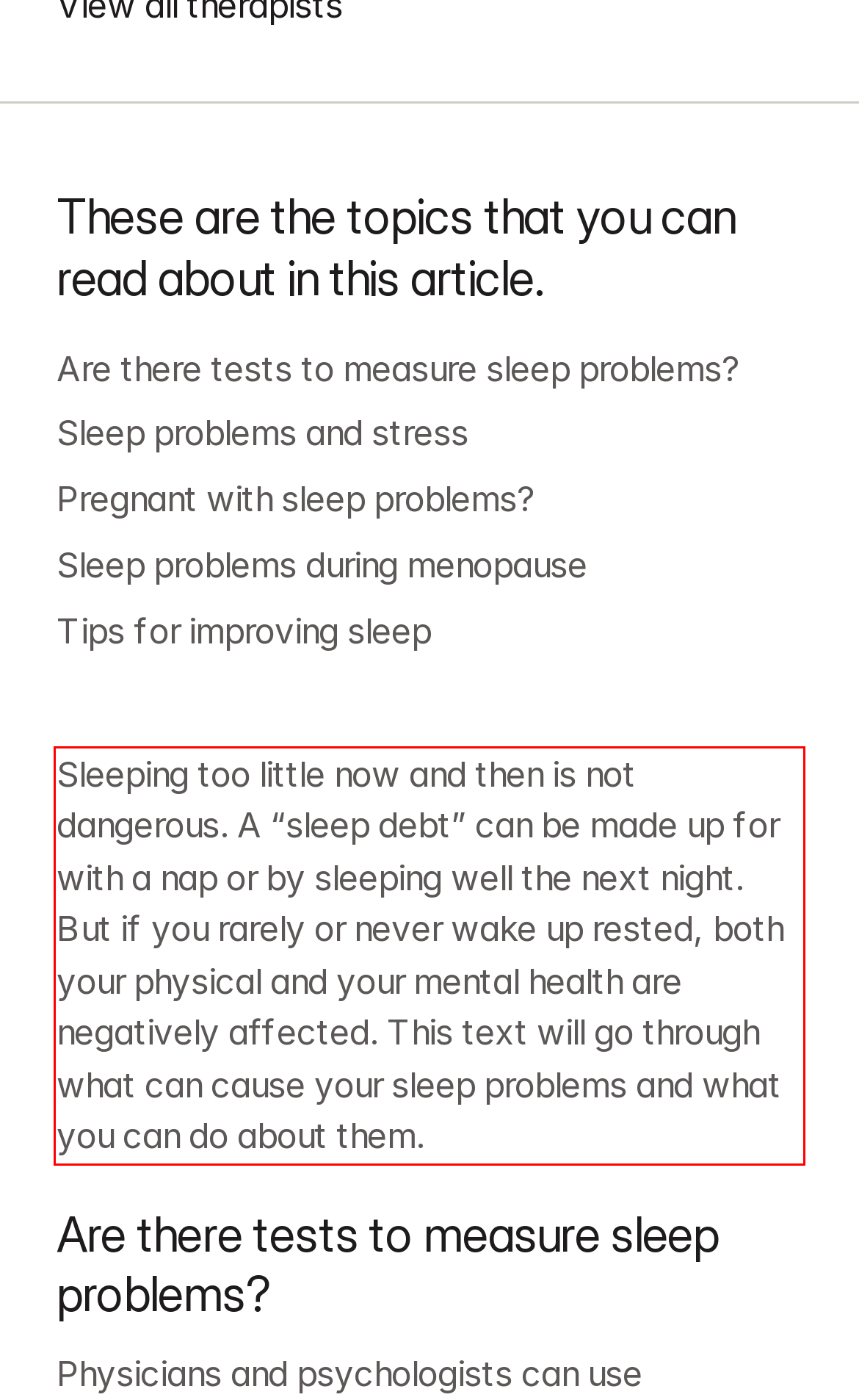In the screenshot of the webpage, find the red bounding box and perform OCR to obtain the text content restricted within this red bounding box.

Sleeping too little now and then is not dangerous. A “sleep debt” can be made up for with a nap or by sleeping well the next night. But if you rarely or never wake up rested, both your physical and your mental health are negatively affected. This text will go through what can cause your sleep problems and what you can do about them.